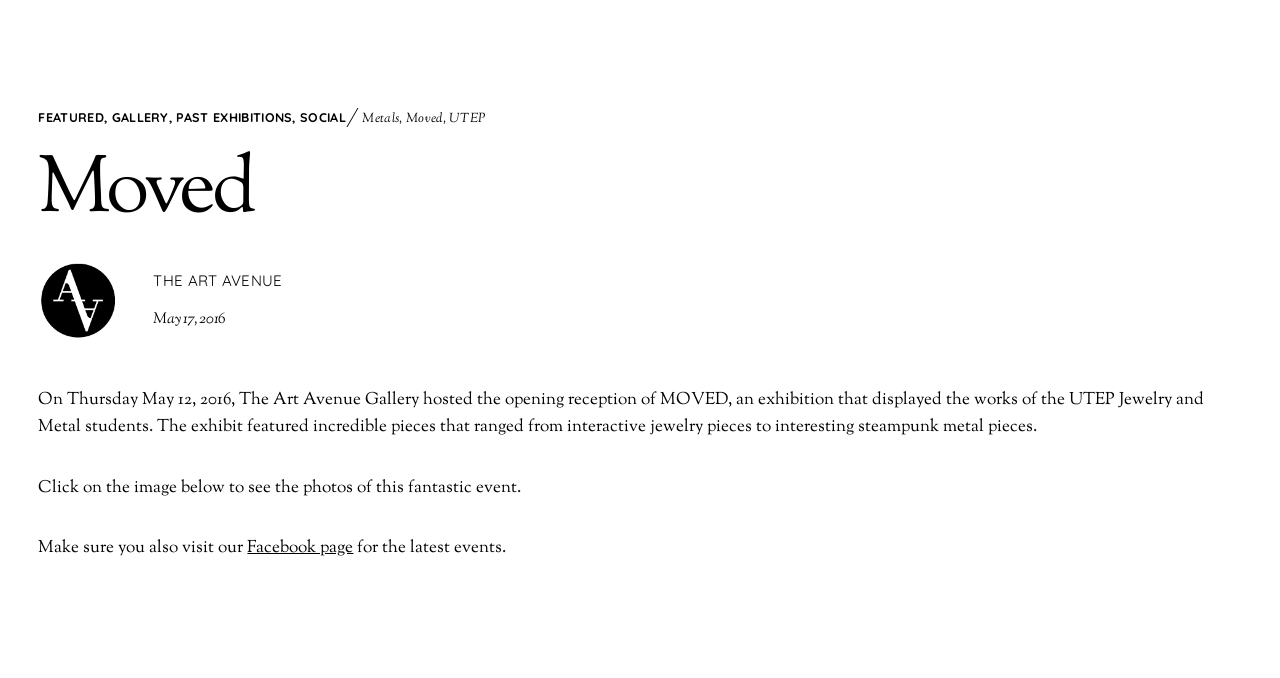Locate the bounding box coordinates of the element that should be clicked to execute the following instruction: "check the 'Facebook page'".

[0.193, 0.791, 0.276, 0.826]